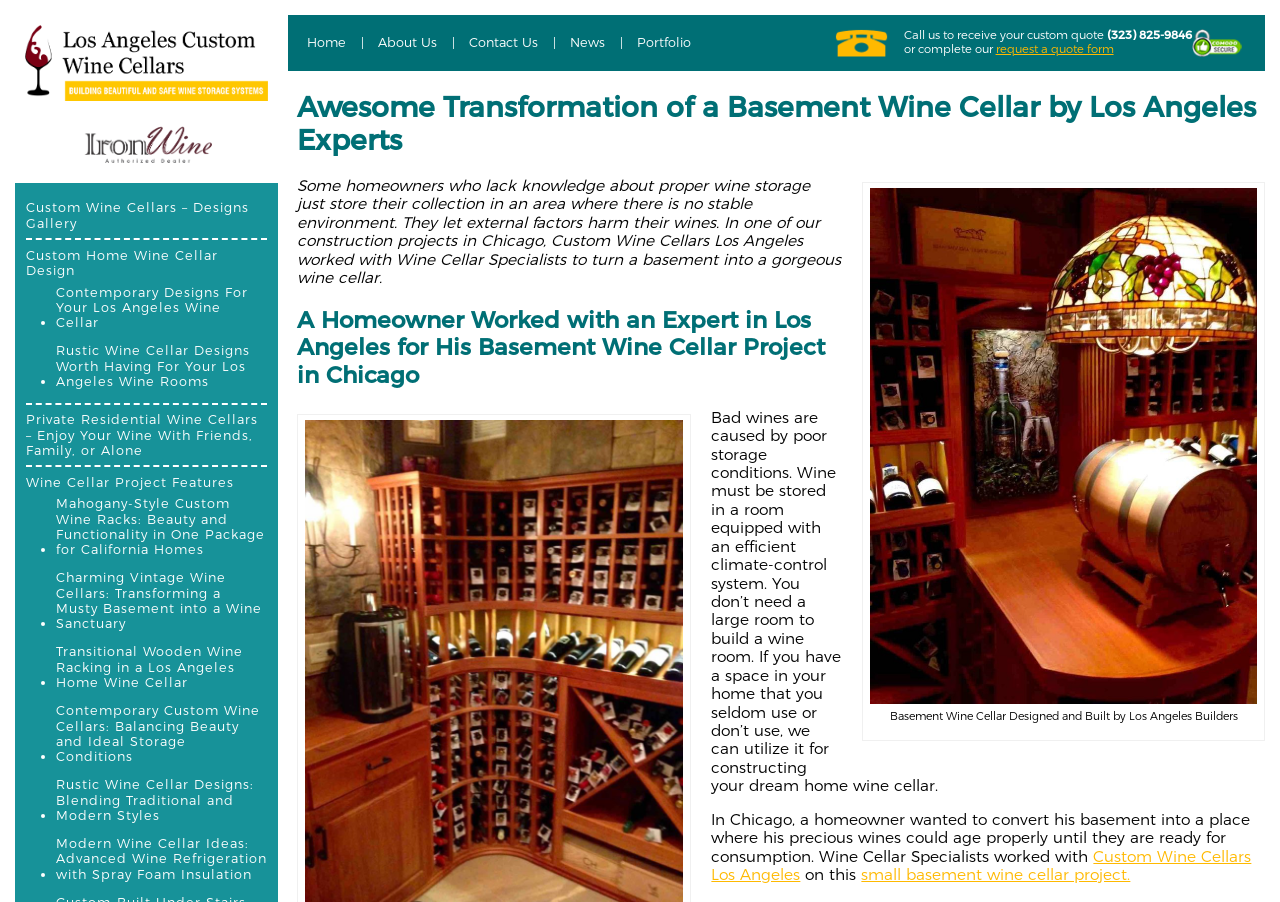Given the content of the image, can you provide a detailed answer to the question?
What is the phone number to call for a custom quote?

I found the phone number by looking at the link description '(323) 825-9846' next to the static text 'Call us to receive your custom quote'. This suggests that the phone number is for calling to receive a custom quote.